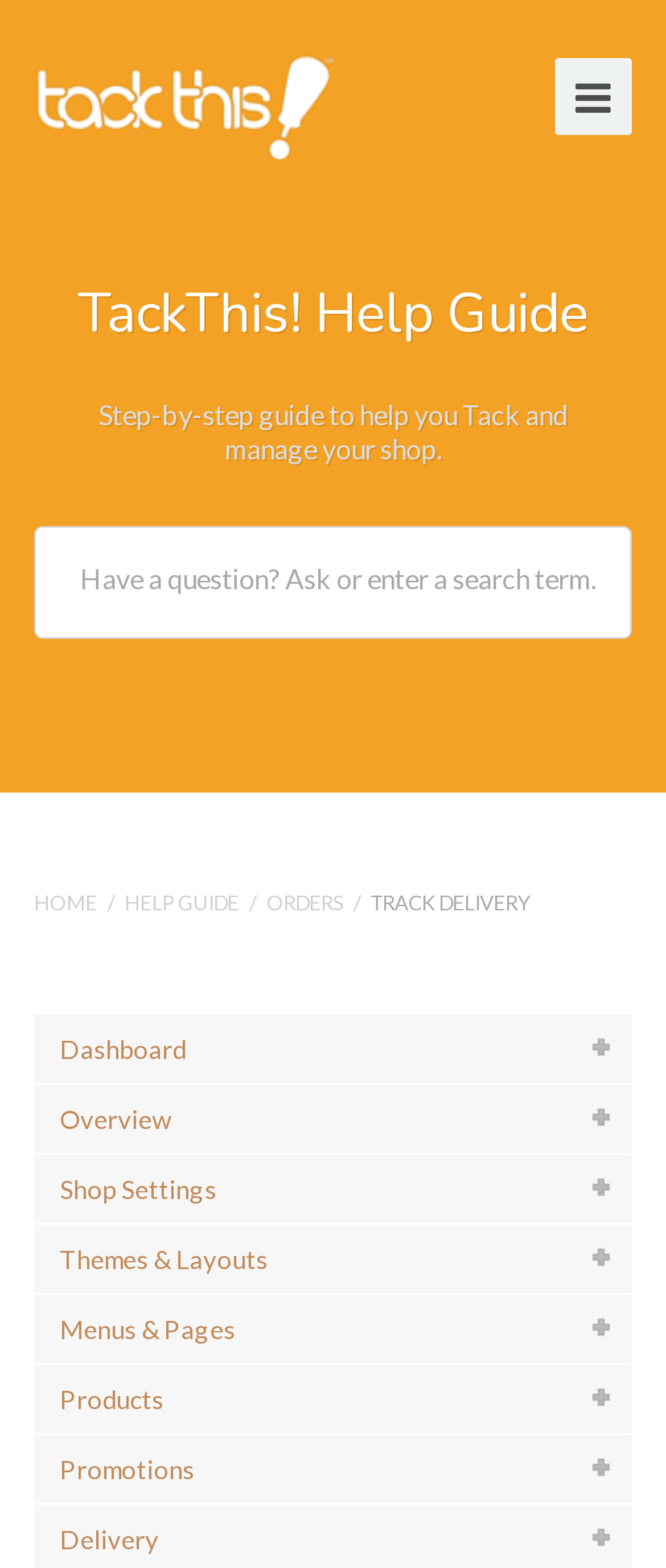Please find the bounding box coordinates of the element that needs to be clicked to perform the following instruction: "Go to home page". The bounding box coordinates should be four float numbers between 0 and 1, represented as [left, top, right, bottom].

[0.051, 0.568, 0.146, 0.584]